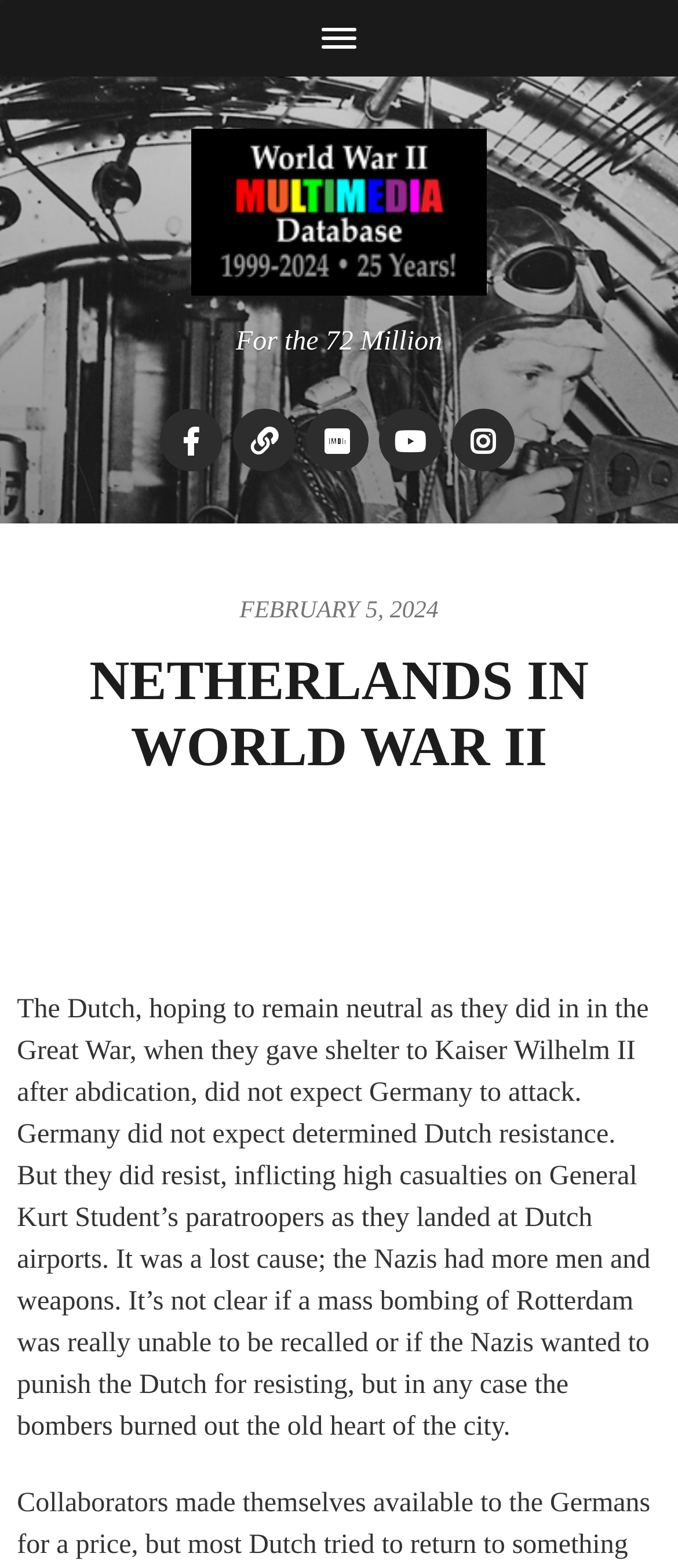Extract the primary heading text from the webpage.

NETHERLANDS IN WORLD WAR II